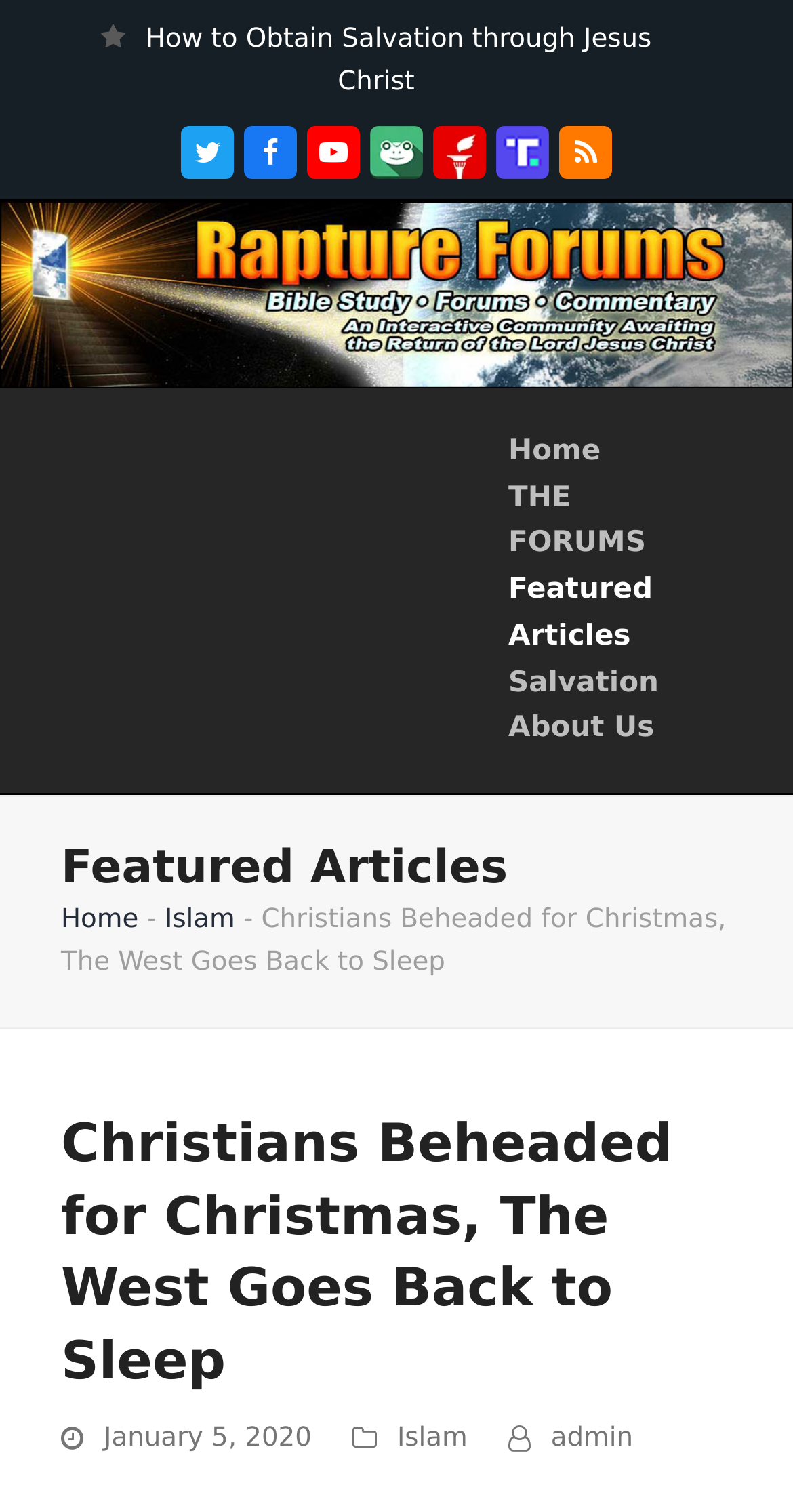What is the category of the article?
Analyze the image and provide a thorough answer to the question.

I determined the category of the article by looking at the breadcrumbs navigation, which shows the category 'Islam'.